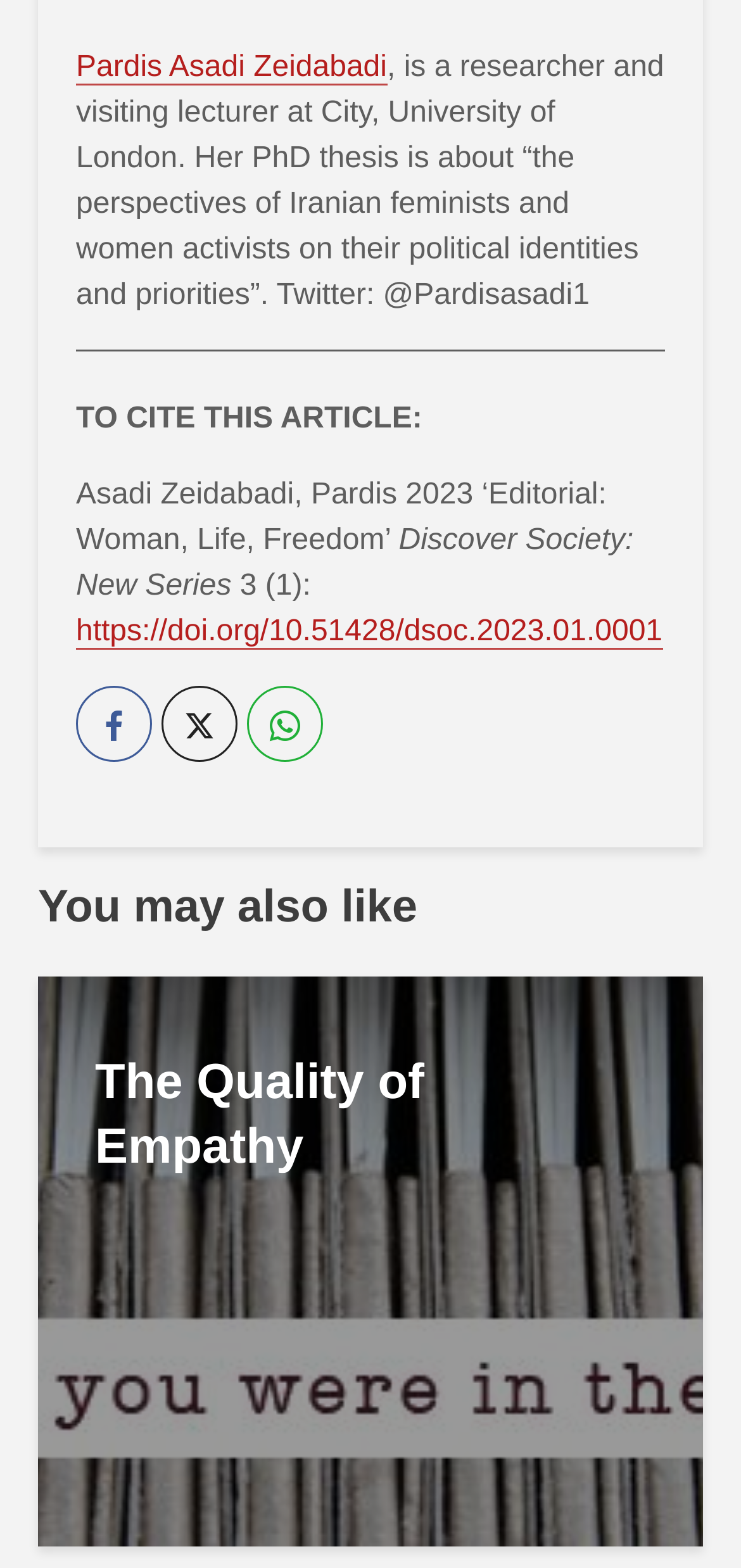Locate the bounding box coordinates of the element that should be clicked to execute the following instruction: "Read the article 'Editorial: Woman, Life, Freedom'".

[0.103, 0.305, 0.819, 0.355]